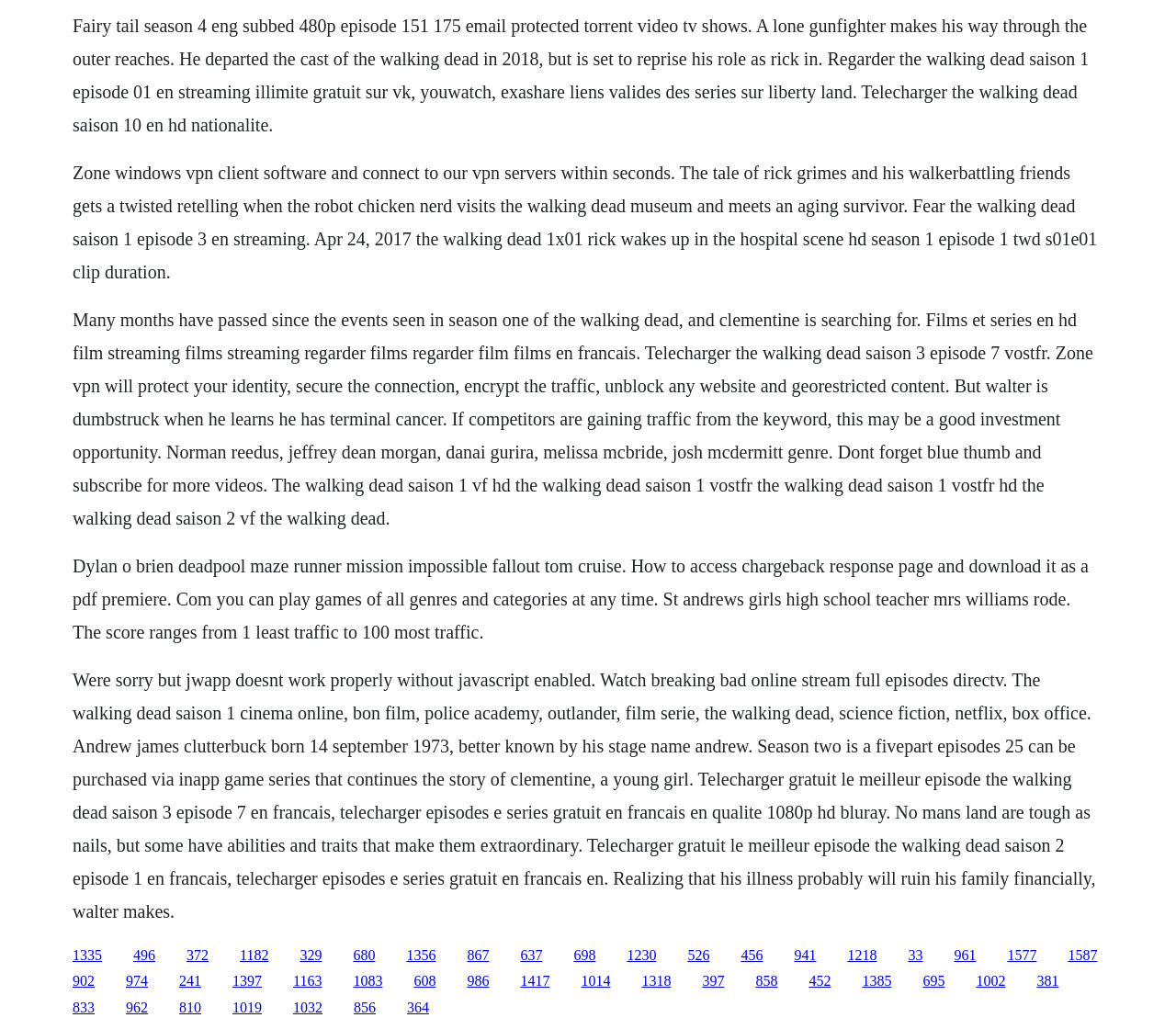What is the name of the game mentioned on the webpage?
Provide a detailed answer to the question, using the image to inform your response.

The webpage mentions 'the robot chicken nerd visits the walking dead museum' which indicates that Robot Chicken is a game or a show that is related to The Walking Dead.